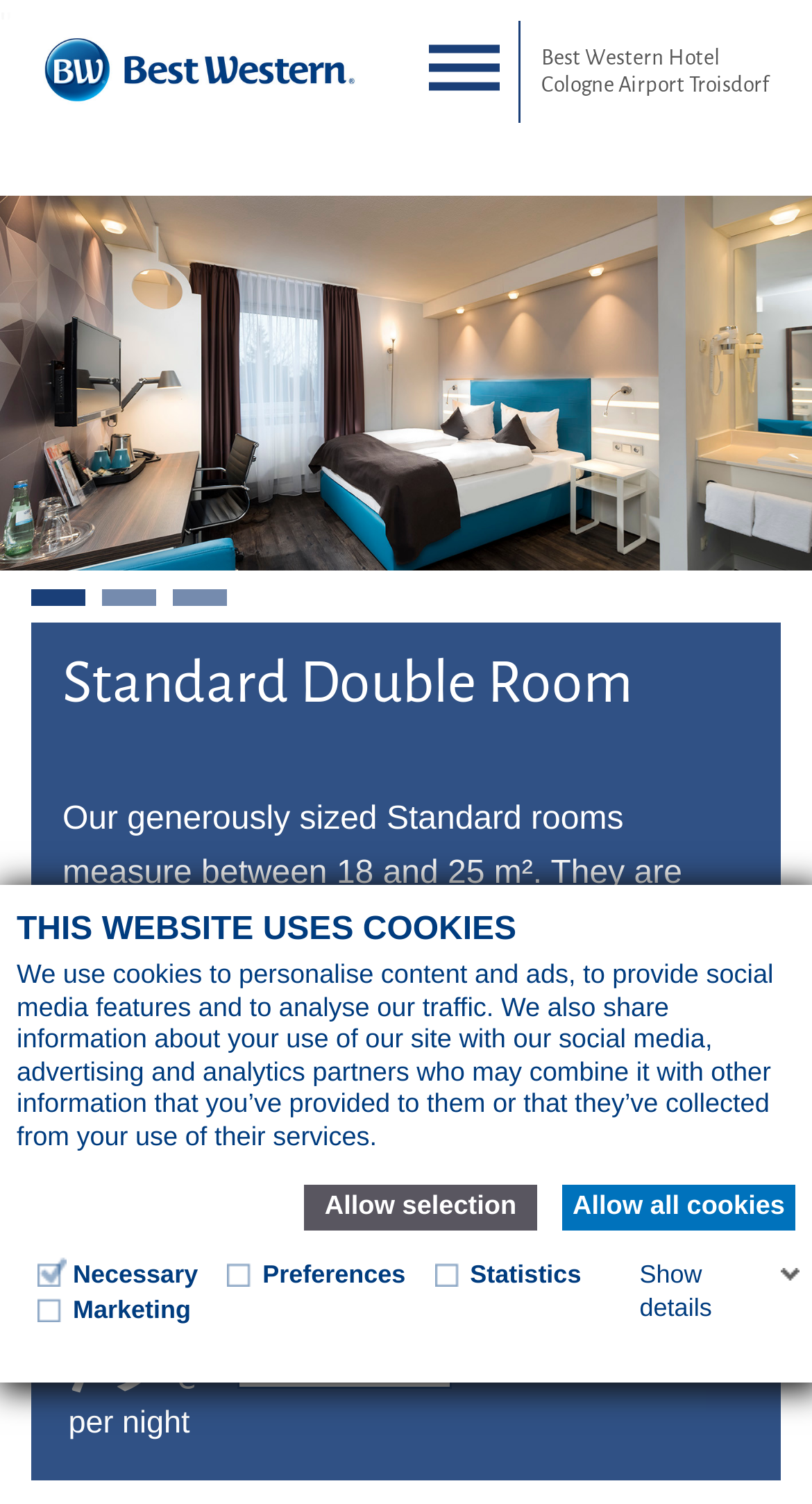Explain the webpage in detail.

This webpage is about the Best Western Hotel Cologne Airport Troisdorf. At the top, there is a dialog box with a heading "THIS WEBSITE USES COOKIES" and a description of how the website uses cookies. Below the dialog box, there is a table with checkboxes for selecting cookie preferences, including necessary, preferences, statistics, and marketing.

On the top left, there is a Best Western logo, and next to it, the hotel name "Best Western Hotel Cologne Airport Troisdorf" is written in two lines. Below the hotel name, there is a button and a phone number with a country code.

On the top right, there is a navigation menu with links to different sections of the website, including "Rooms", "Location", "Dining", "Meetings", "Things to do", "Reviews", "360° Hotel Tour", "Contact", "Imprint", "Privacy policy", "Online Dispute Resolution for Consumers", "FAQ", "Cookies", and three empty links.

Below the navigation menu, there is a section describing a "Standard Double Room". The room description includes its size, amenities, and a price starting from 79 euros per night. There is a "BOOK NOW" button below the room description.

At the bottom of the page, there are three empty links.